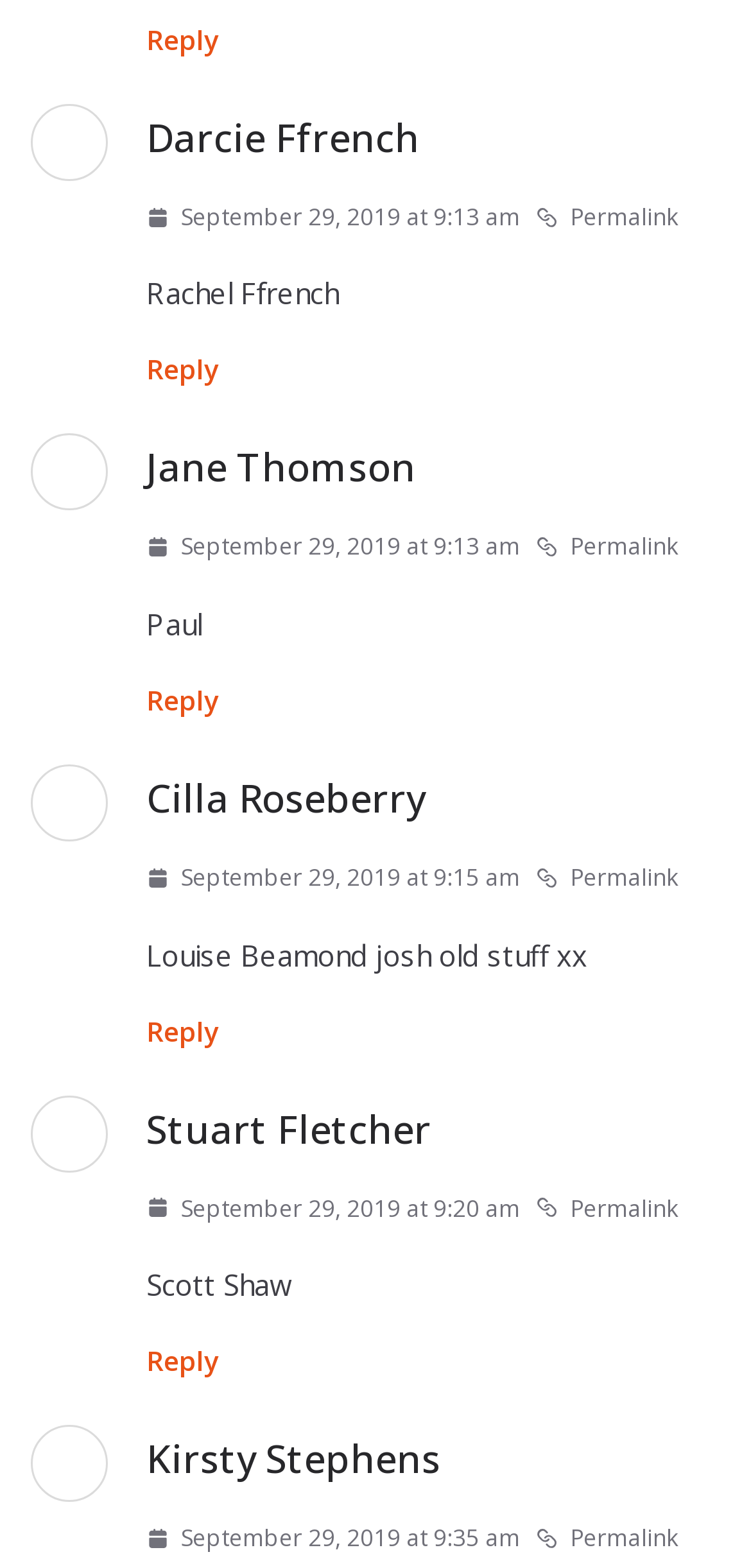What is the name of the person who commented 'Louise Beamond josh old stuff xx'?
Based on the screenshot, answer the question with a single word or phrase.

Louise Beamond